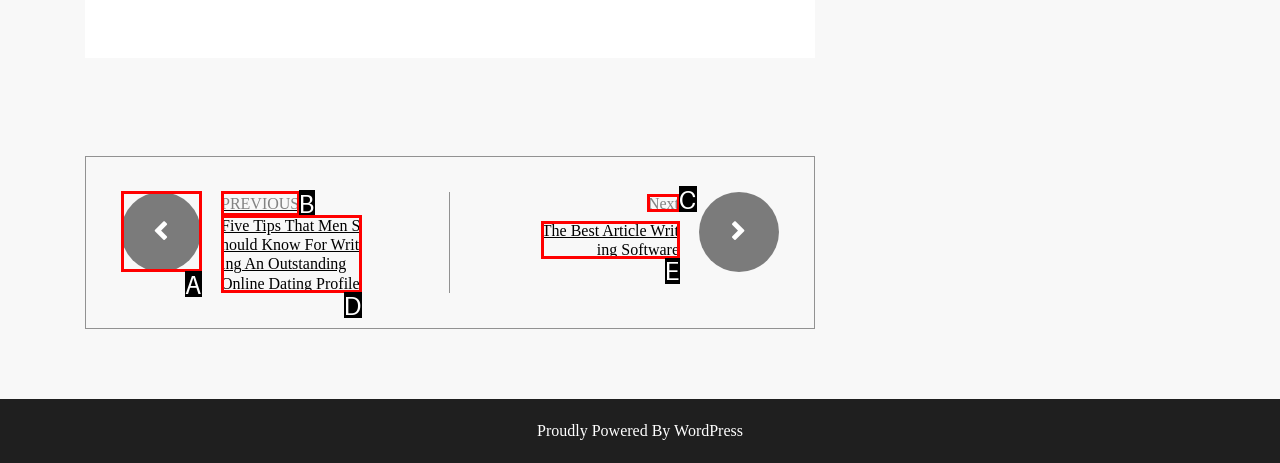From the provided options, which letter corresponds to the element described as: parent_node: PREVIOUS
Answer with the letter only.

A